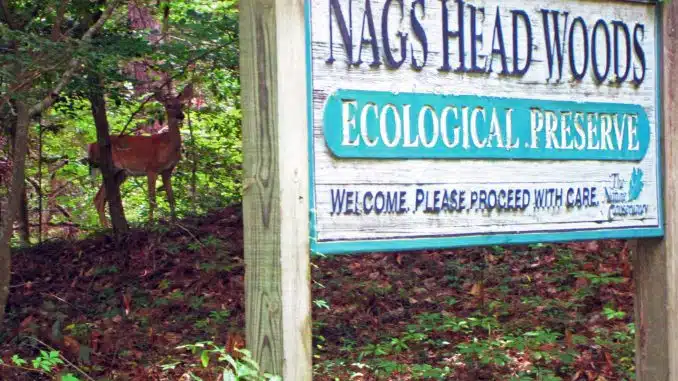Using a single word or phrase, answer the following question: 
What is the purpose of the message on the sign?

To encourage visitors to respect the environment